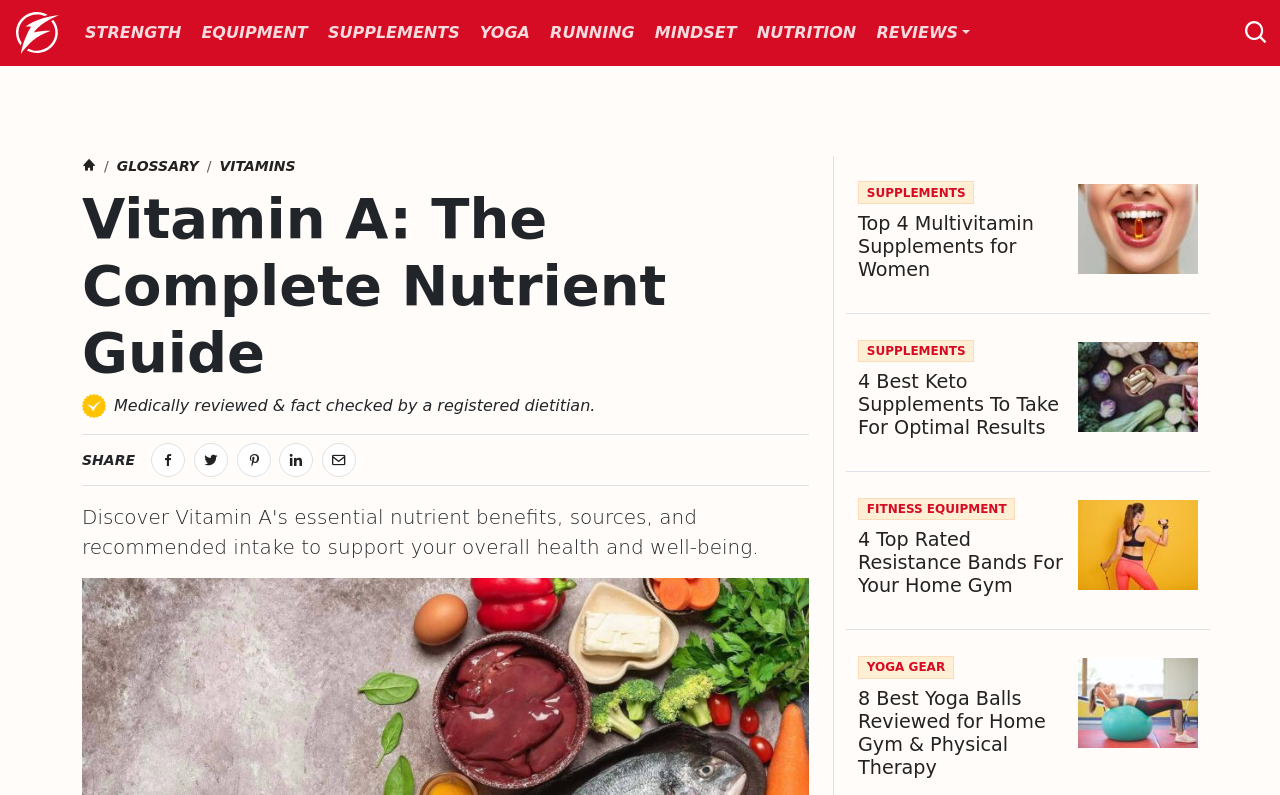Please analyze the image and provide a thorough answer to the question:
What is the purpose of the search button?

The search button, represented by the '' icon, is likely intended to allow users to search for specific topics or keywords within the website, given its placement in the main navigation menu.